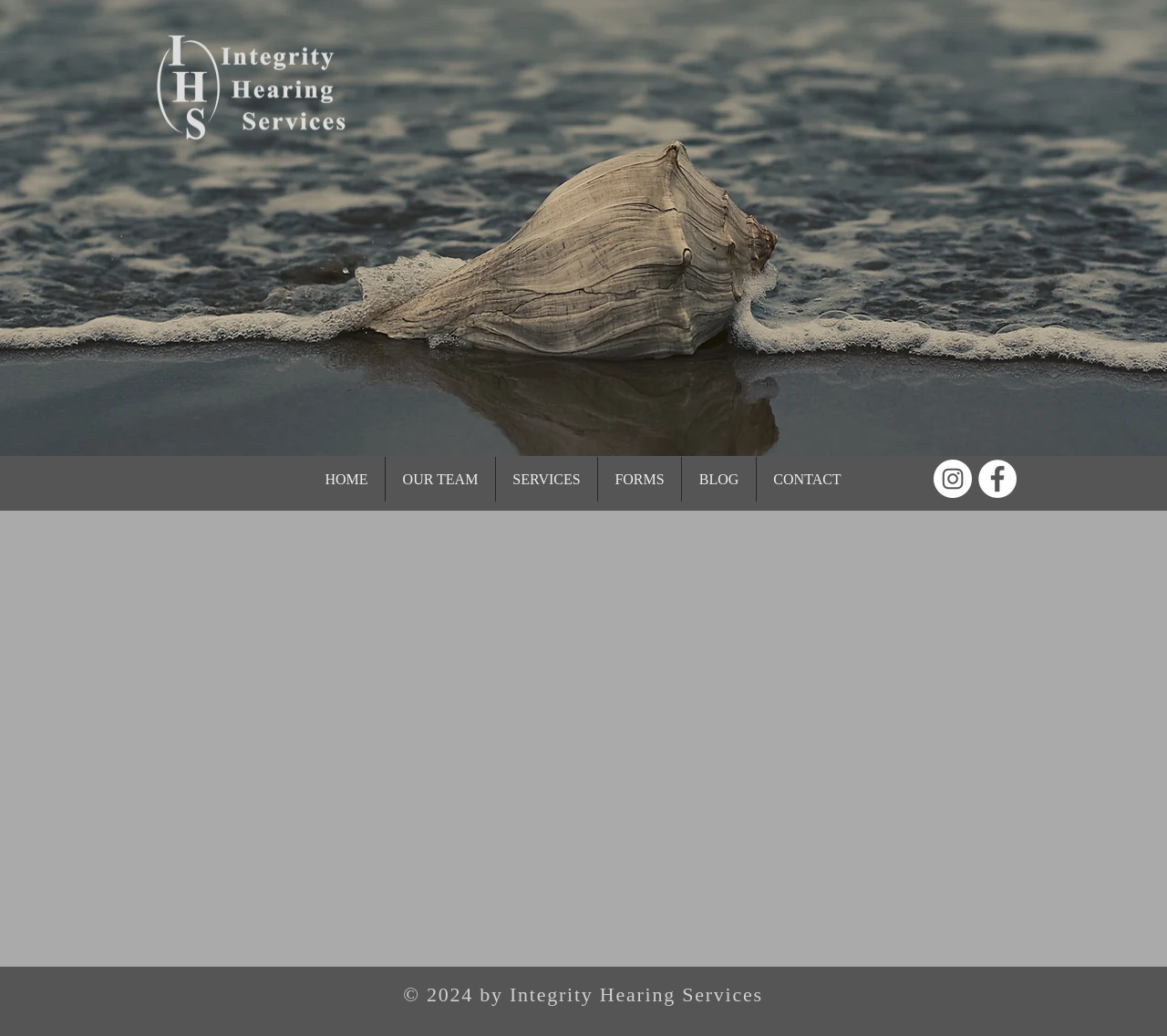Determine the bounding box for the UI element that matches this description: "aria-label="Facebook"".

[0.838, 0.444, 0.871, 0.481]